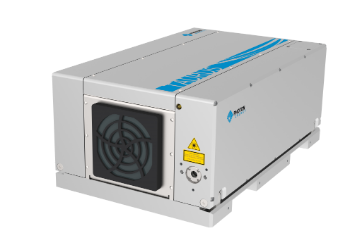In which sectors is the laser system valuable?
Refer to the image and provide a thorough answer to the question.

The caption states that the Photon Energy Taurus Femtosecond Laser is ideal for tasks that require fast and efficient material interactions, making it a valuable asset in various industrial sectors, including manufacturing and research.